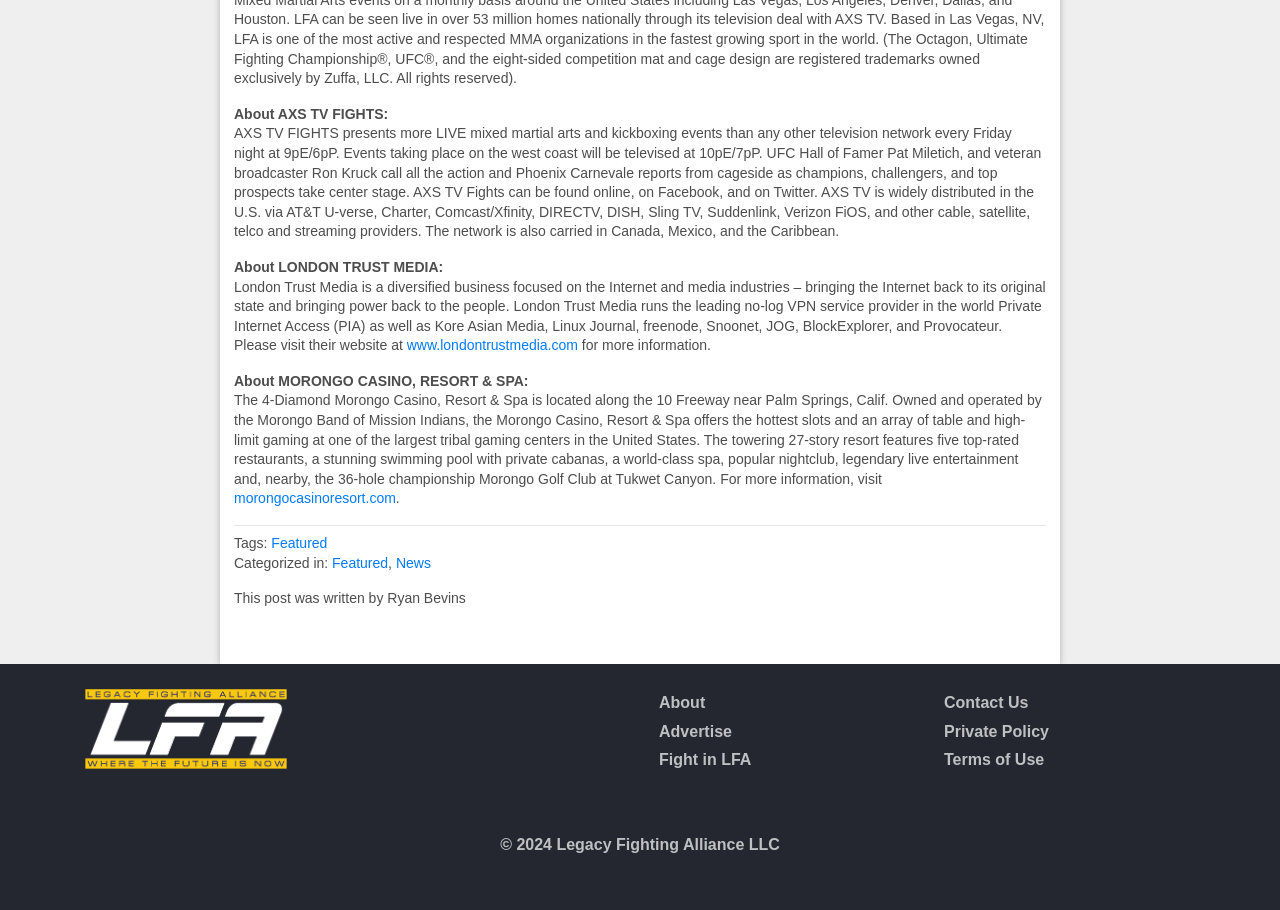Carefully observe the image and respond to the question with a detailed answer:
What is the year of copyright mentioned at the bottom of the webpage?

The StaticText element with the text '© 2024 Legacy Fighting Alliance LLC' at the bottom of the webpage indicates that the year of copyright is 2024.